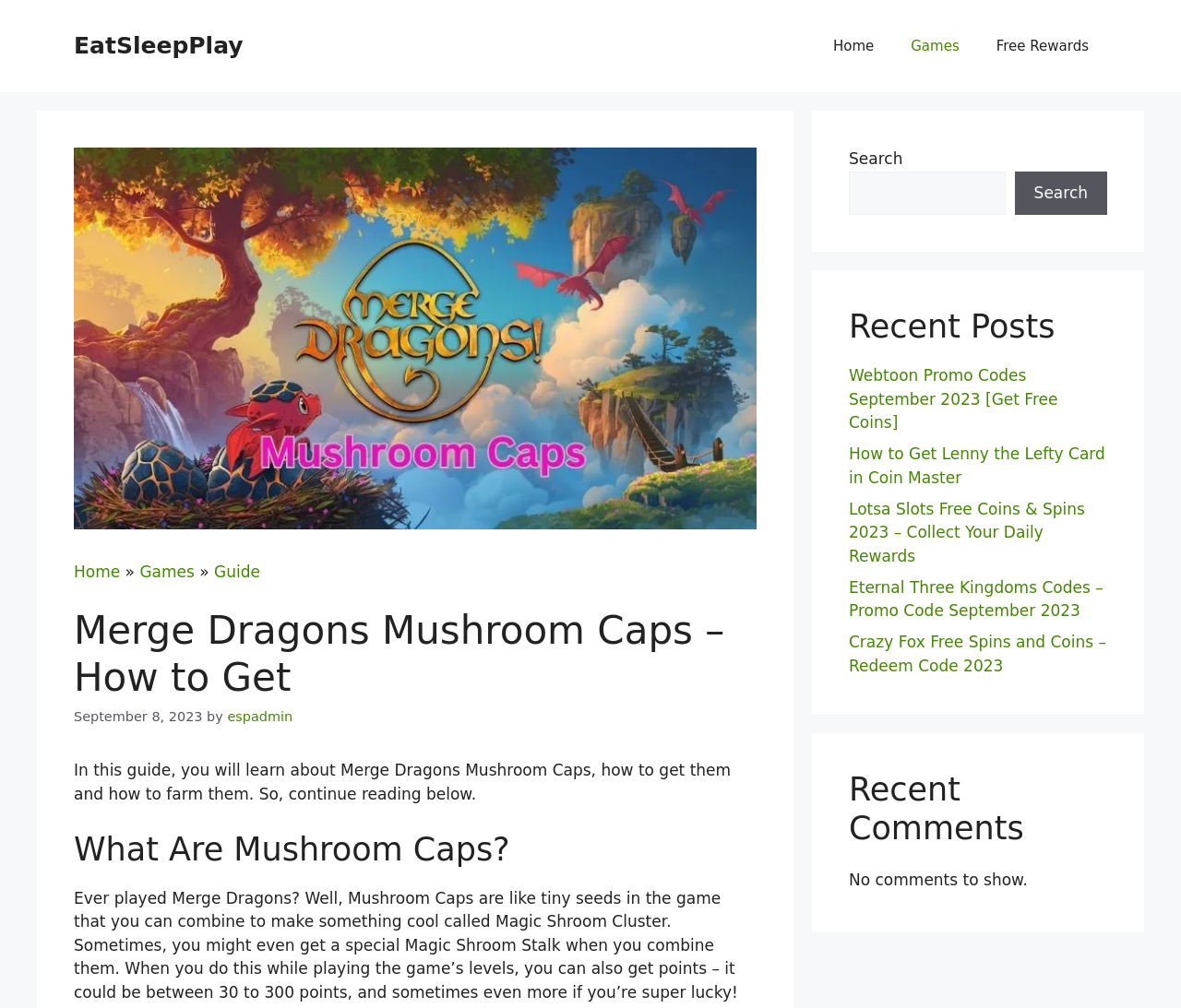Locate the bounding box coordinates of the segment that needs to be clicked to meet this instruction: "Click the 'Home' link".

[0.69, 0.018, 0.756, 0.073]